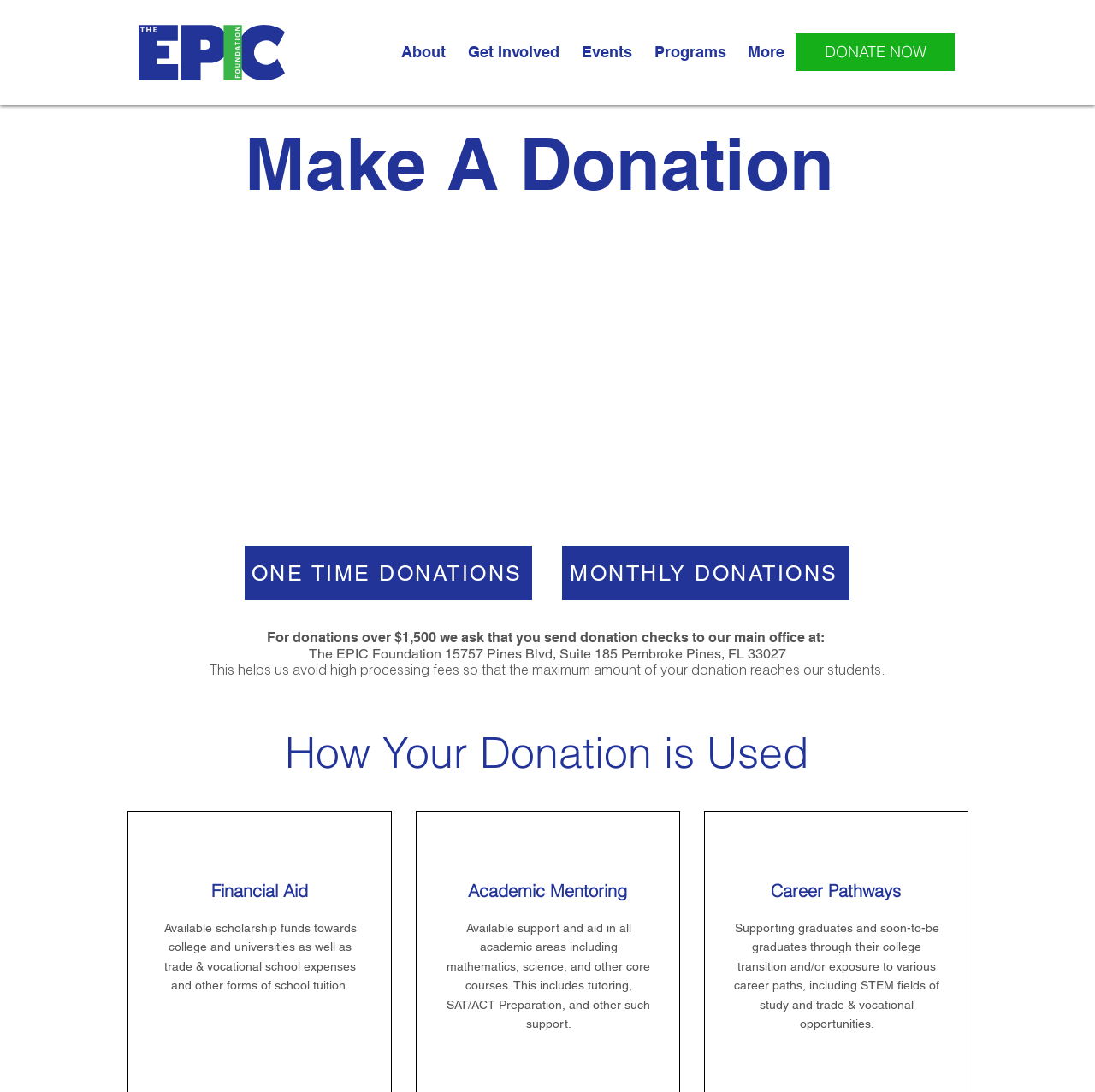Explain in detail what is displayed on the webpage.

The webpage is focused on the EPIC Foundation, a leading nonprofit in Florida, with the goal of helping students achieve their fullest potential in academia and future careers. 

At the top left corner, there is an Epic Logo image, which is also a link. Next to it, on the top navigation bar, there are links to 'About', 'Get Involved', 'Events', 'Programs', and 'More'. 

On the top right corner, there is a prominent 'DONATE NOW' link. Below it, there is a section dedicated to making a donation, with options for 'ONE TIME DONATIONS' and 'MONTHLY DONATIONS'. 

Further down, there is a heading that provides information on how to make donations over $1,500, including the foundation's address. 

The webpage also highlights how donations are used, with three main areas of focus: 'Financial Aid', 'Academic Mentoring', and 'Career Pathways'. Each of these sections has a brief description of the support provided, including available scholarship funds, academic support, and career guidance.